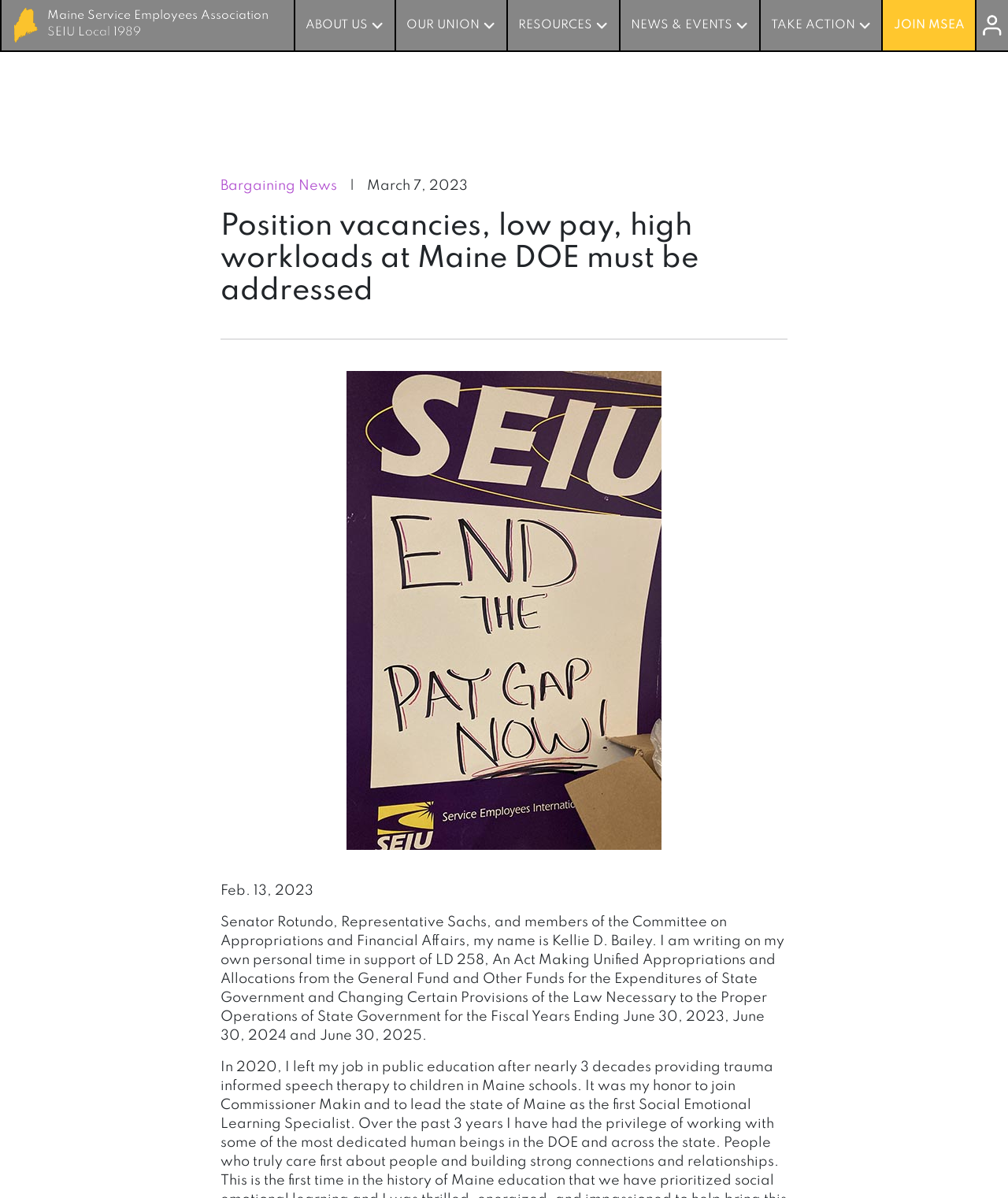What is the purpose of the letter?
Please look at the screenshot and answer in one word or a short phrase.

Supporting LD 258